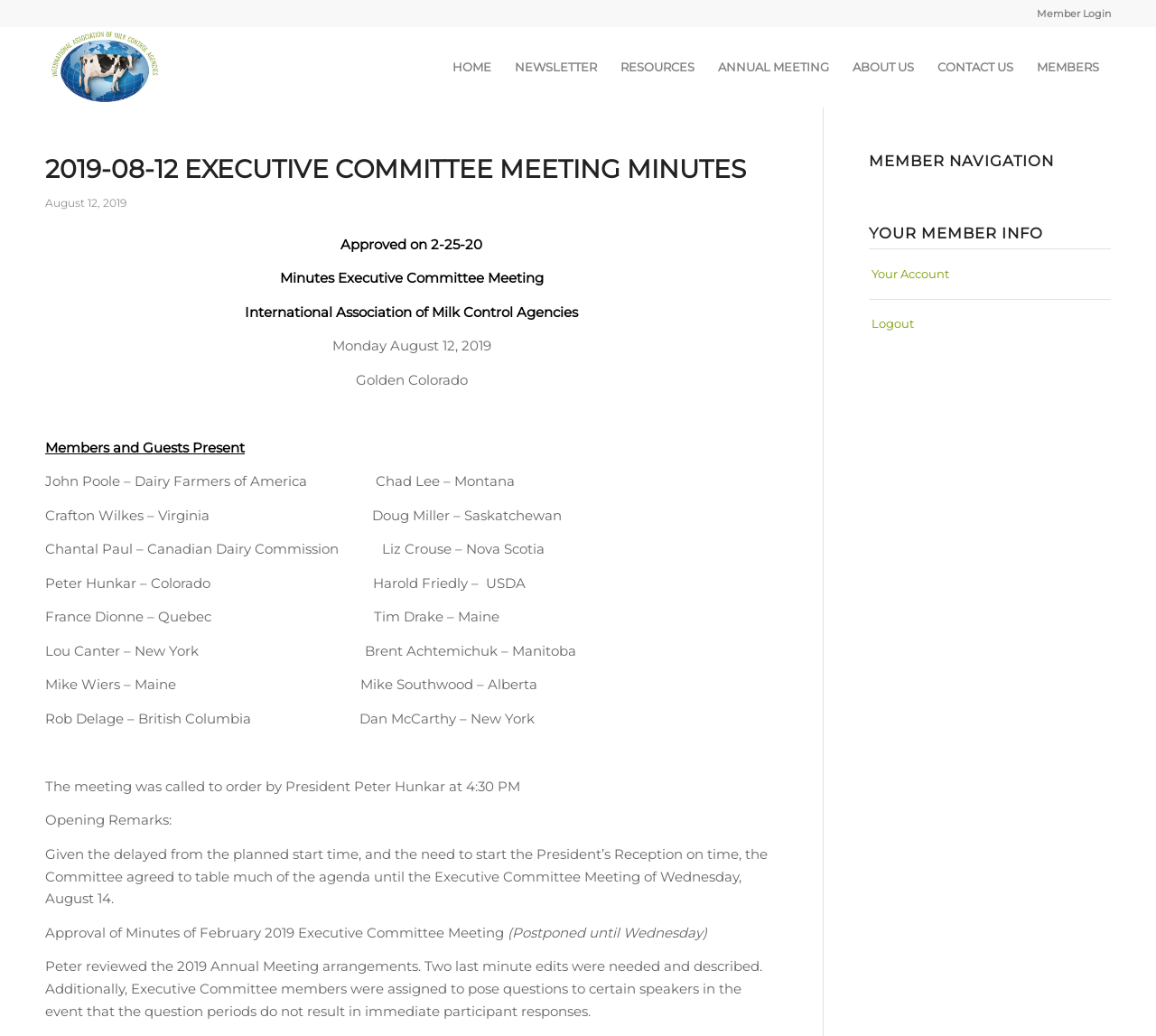What is the purpose of the executive committee meeting?
From the screenshot, supply a one-word or short-phrase answer.

To discuss agenda items